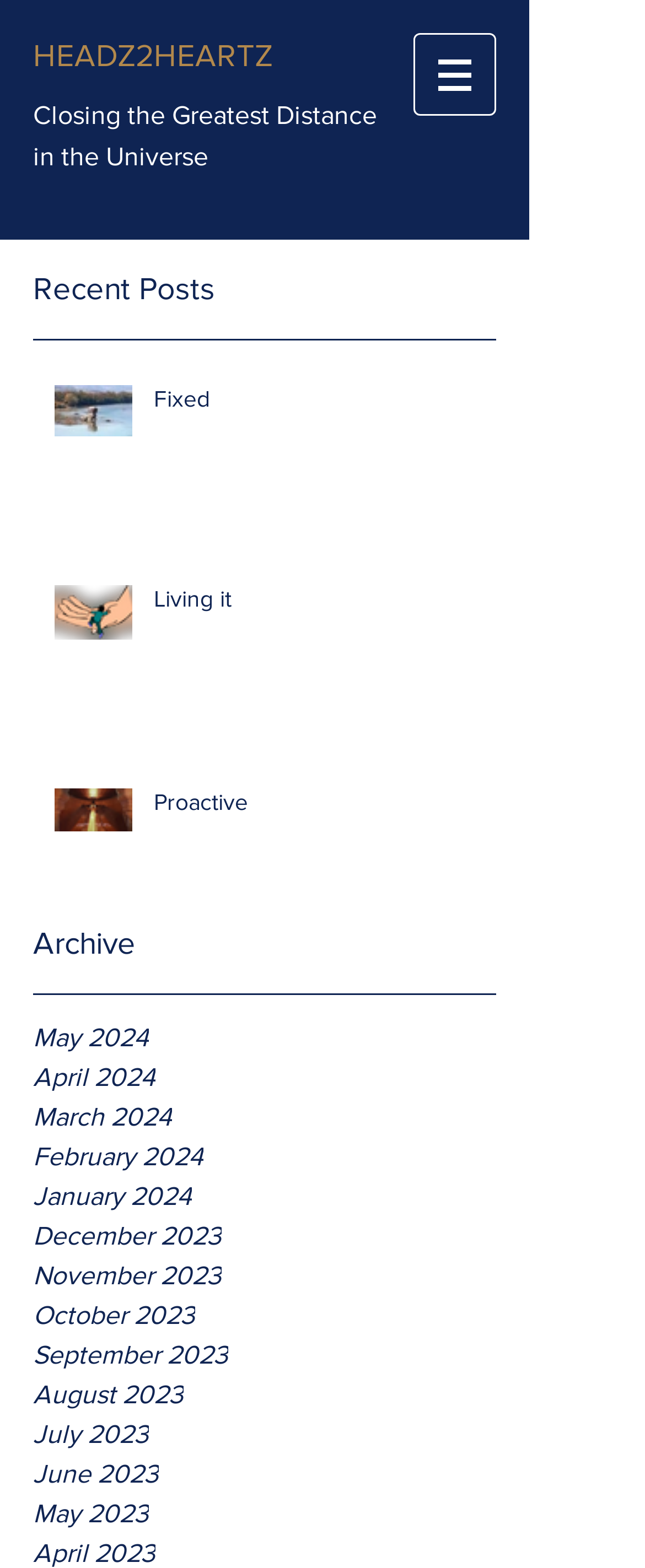Indicate the bounding box coordinates of the element that needs to be clicked to satisfy the following instruction: "Read the post 'Fixed'". The coordinates should be four float numbers between 0 and 1, i.e., [left, top, right, bottom].

[0.208, 0.231, 0.769, 0.327]